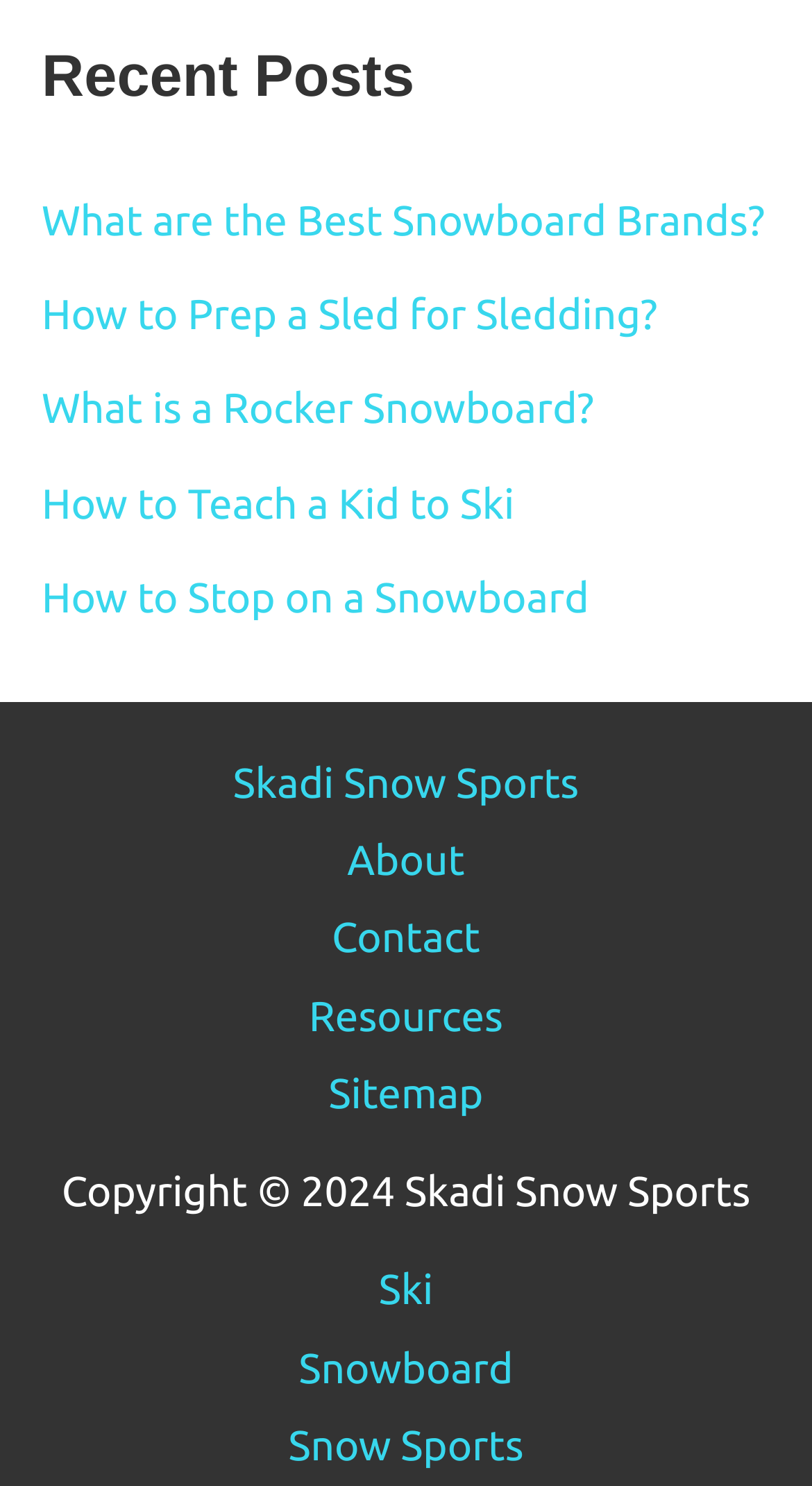Find the bounding box coordinates of the clickable region needed to perform the following instruction: "View recent posts". The coordinates should be provided as four float numbers between 0 and 1, i.e., [left, top, right, bottom].

[0.051, 0.121, 0.949, 0.43]